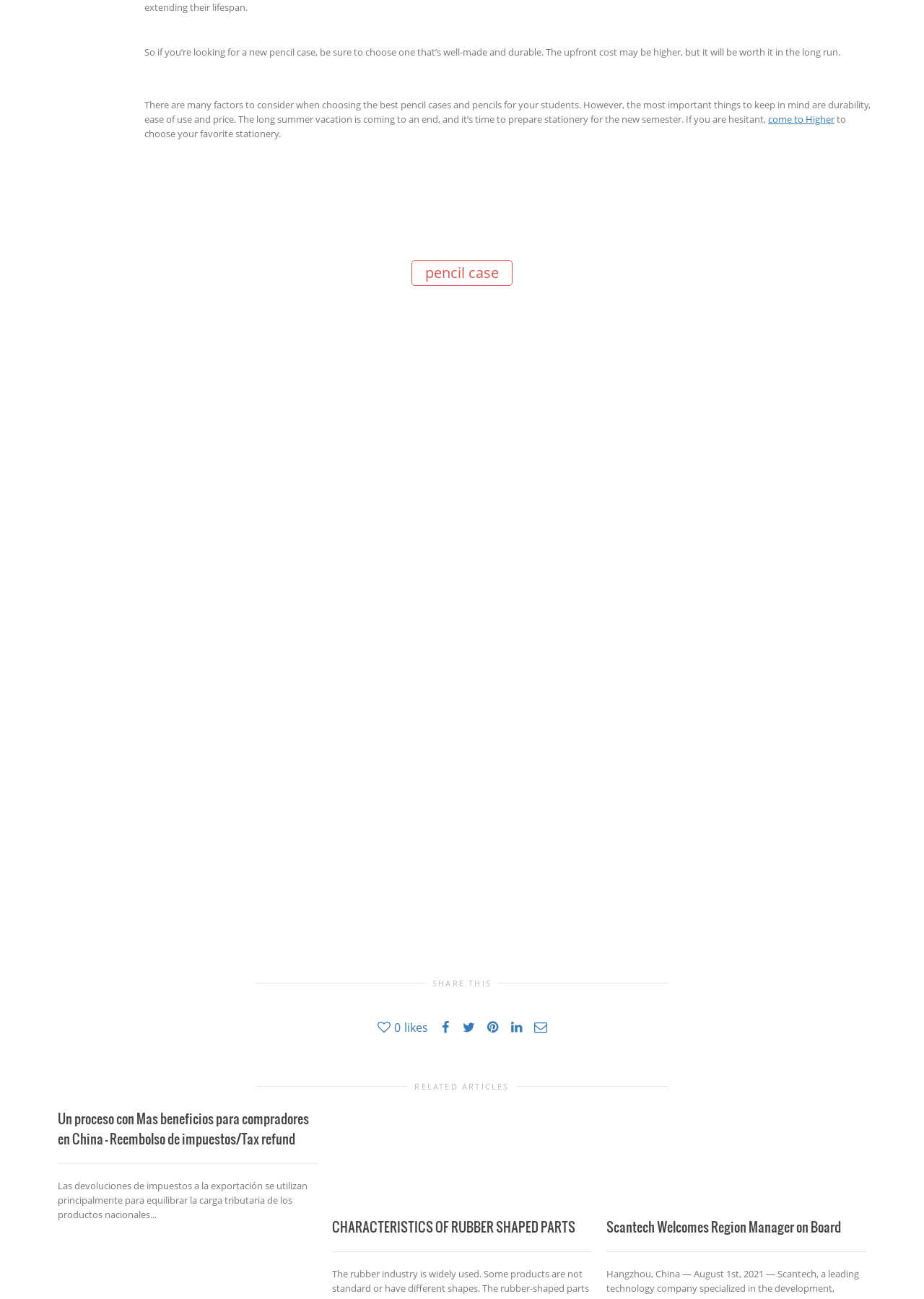What is the purpose of the upfront cost of a pencil case?
Answer the question in a detailed and comprehensive manner.

The static text element at the top of the webpage mentions that 'the upfront cost may be higher, but it will be worth it in the long run'. This suggests that the purpose of the upfront cost is to ensure the durability of the pencil case.